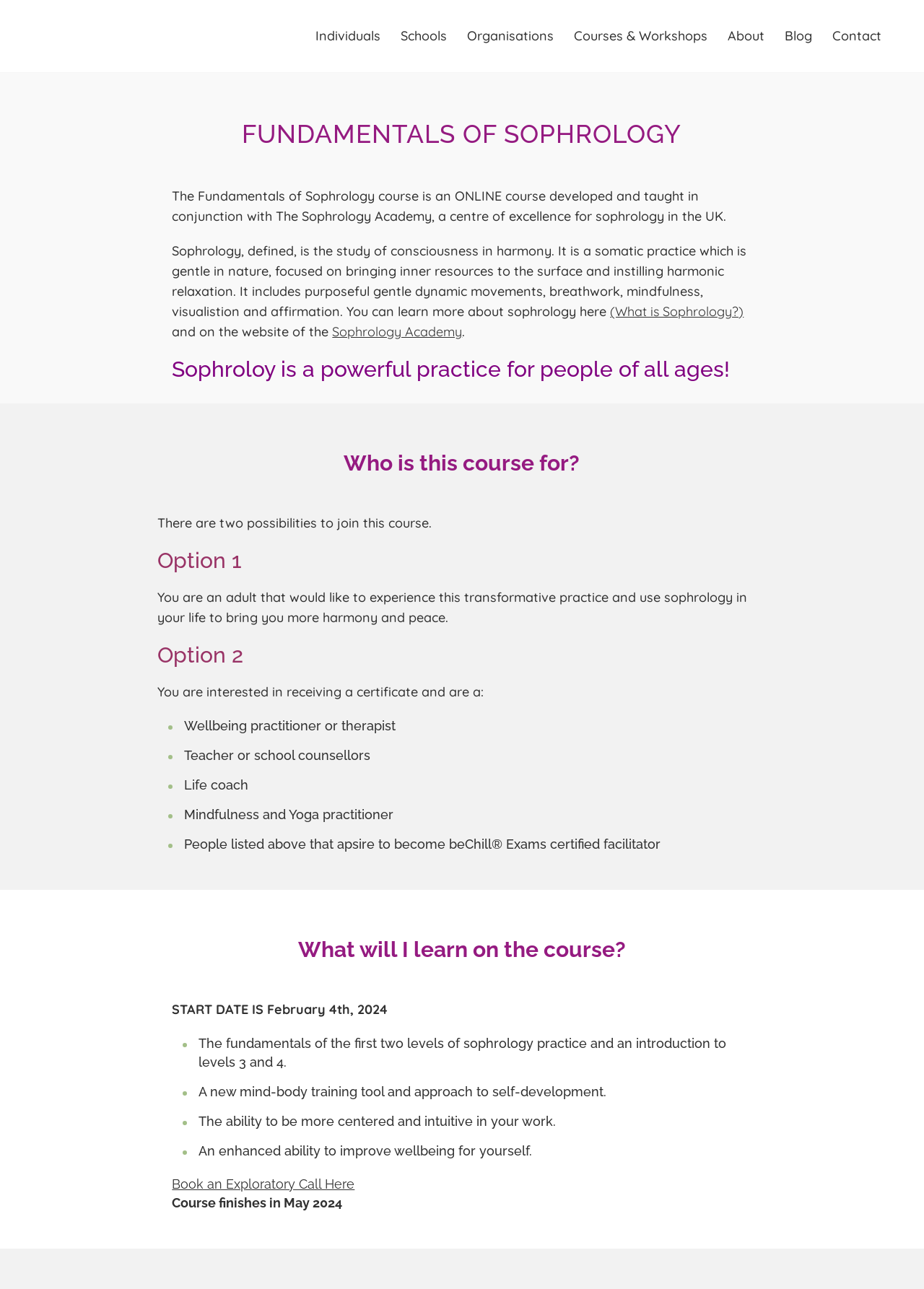Find the bounding box coordinates for the area that should be clicked to accomplish the instruction: "Visit the Sophrology Academy website".

[0.36, 0.251, 0.5, 0.264]